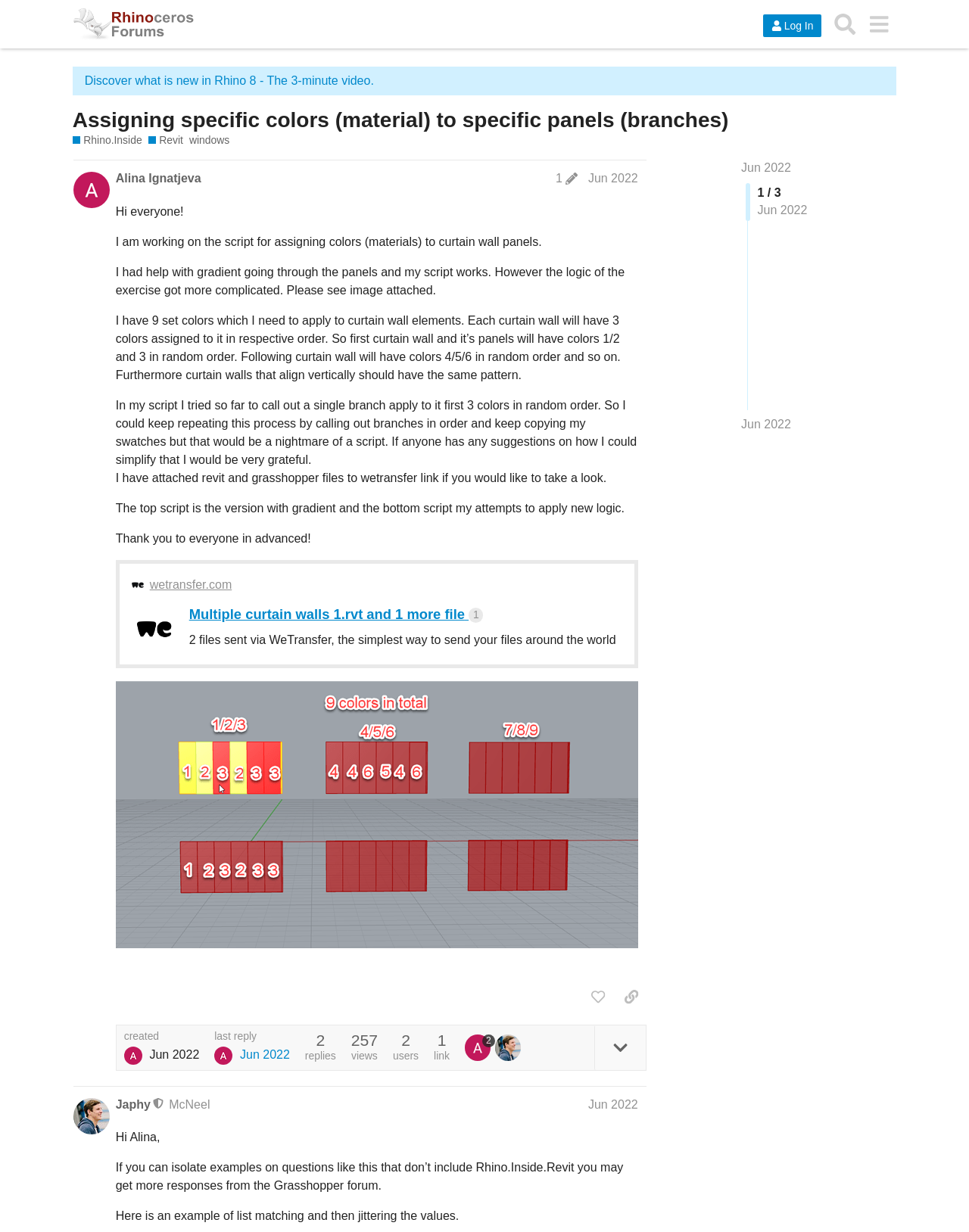Identify the bounding box for the UI element specified in this description: "title="like this post"". The coordinates must be four float numbers between 0 and 1, formatted as [left, top, right, bottom].

[0.602, 0.798, 0.632, 0.819]